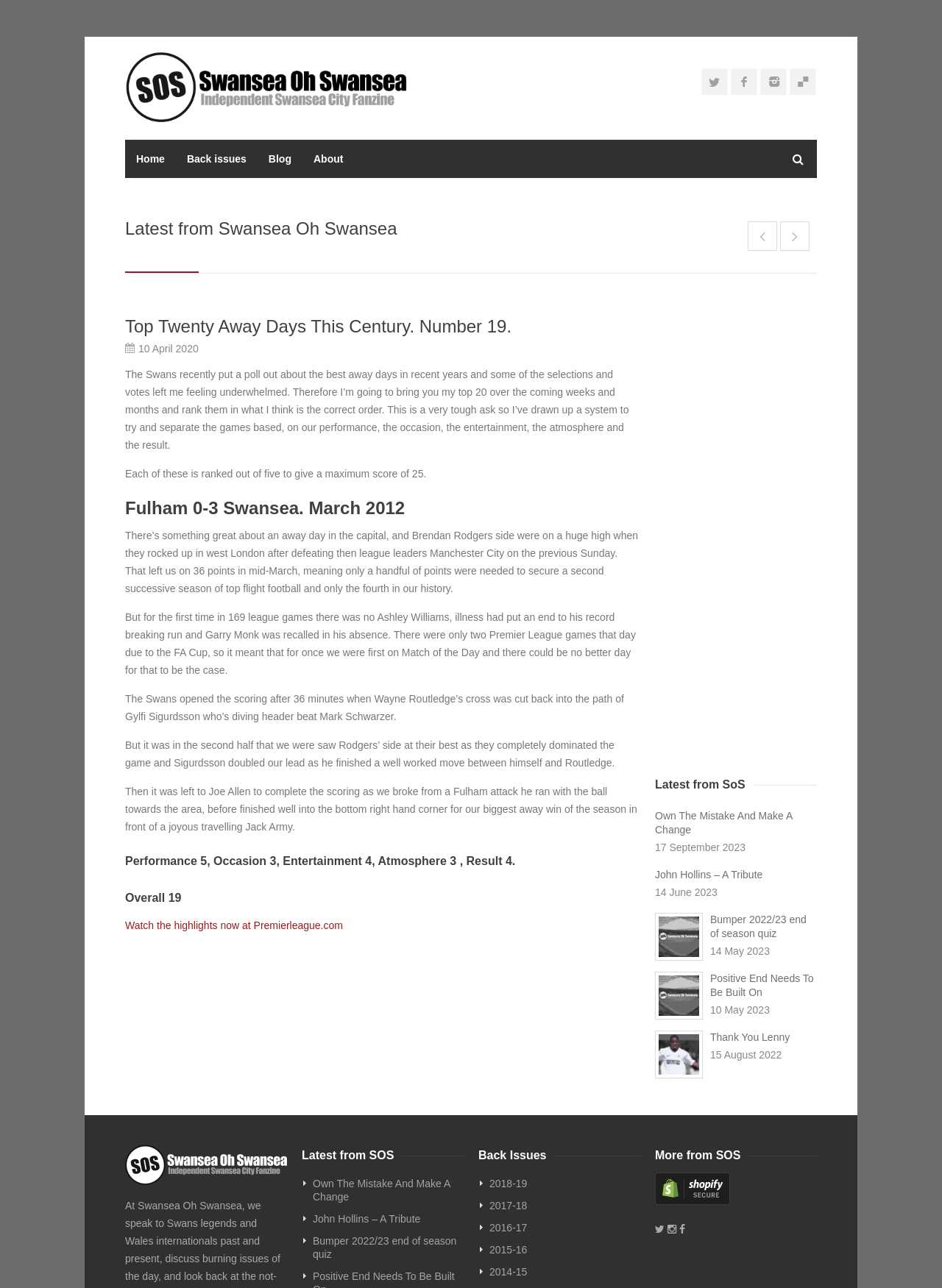What is the ranking of the away day in the article?
Using the information from the image, answer the question thoroughly.

The ranking is mentioned in the heading 'Top Twenty Away Days This Century. Number 19.' which indicates that the away day being described is ranked 19th in the top 20 away days this century.